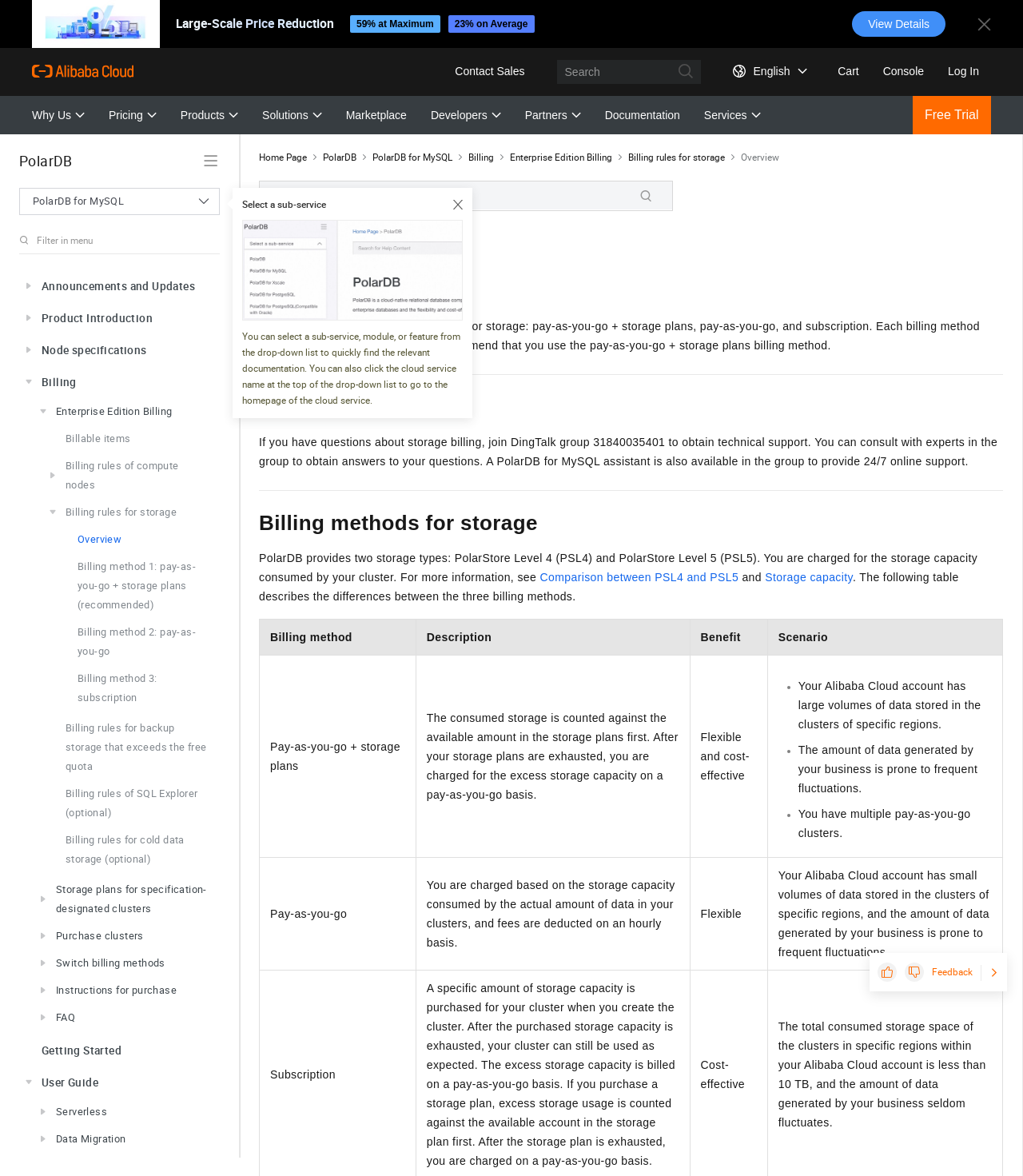What is the name of the database service being described?
Please respond to the question with a detailed and thorough explanation.

I found the answer by looking at the breadcrumbs at the top of the webpage, which show the navigation path as 'Home Page > PolarDB > PolarDB for MySQL > Billing'.